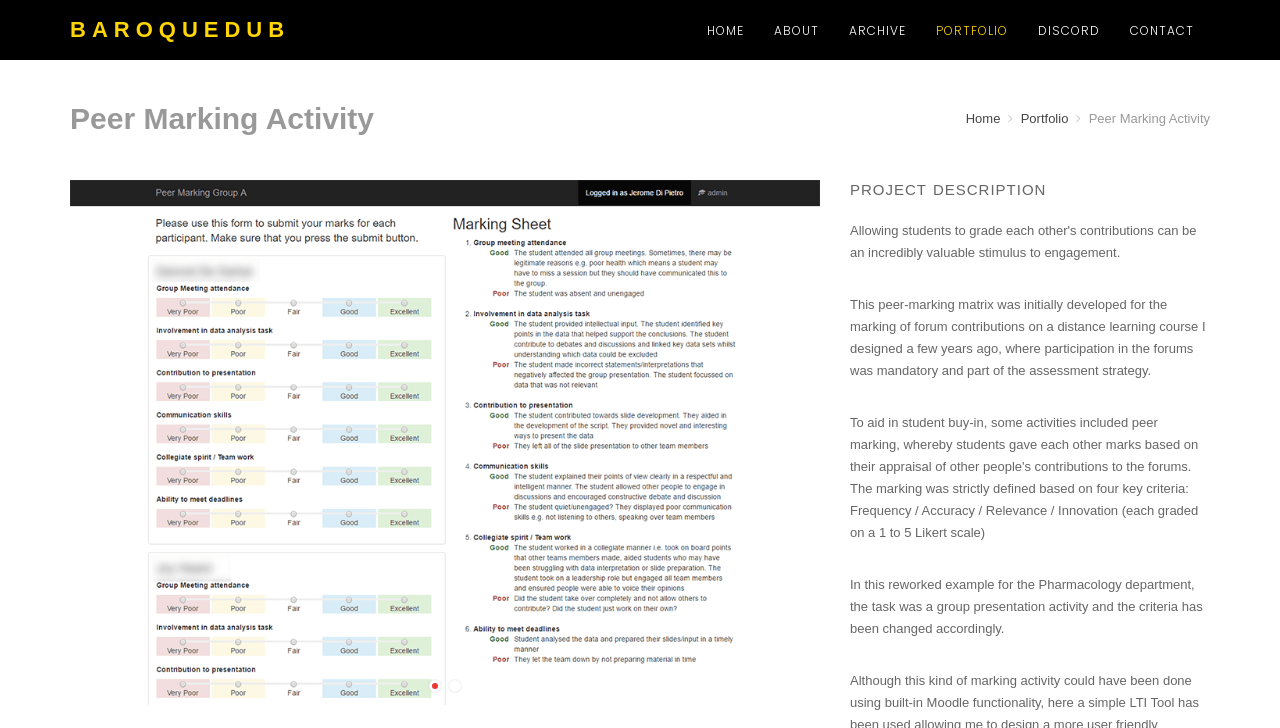Given the description of the UI element: "Portfolio", predict the bounding box coordinates in the form of [left, top, right, bottom], with each value being a float between 0 and 1.

[0.797, 0.152, 0.835, 0.173]